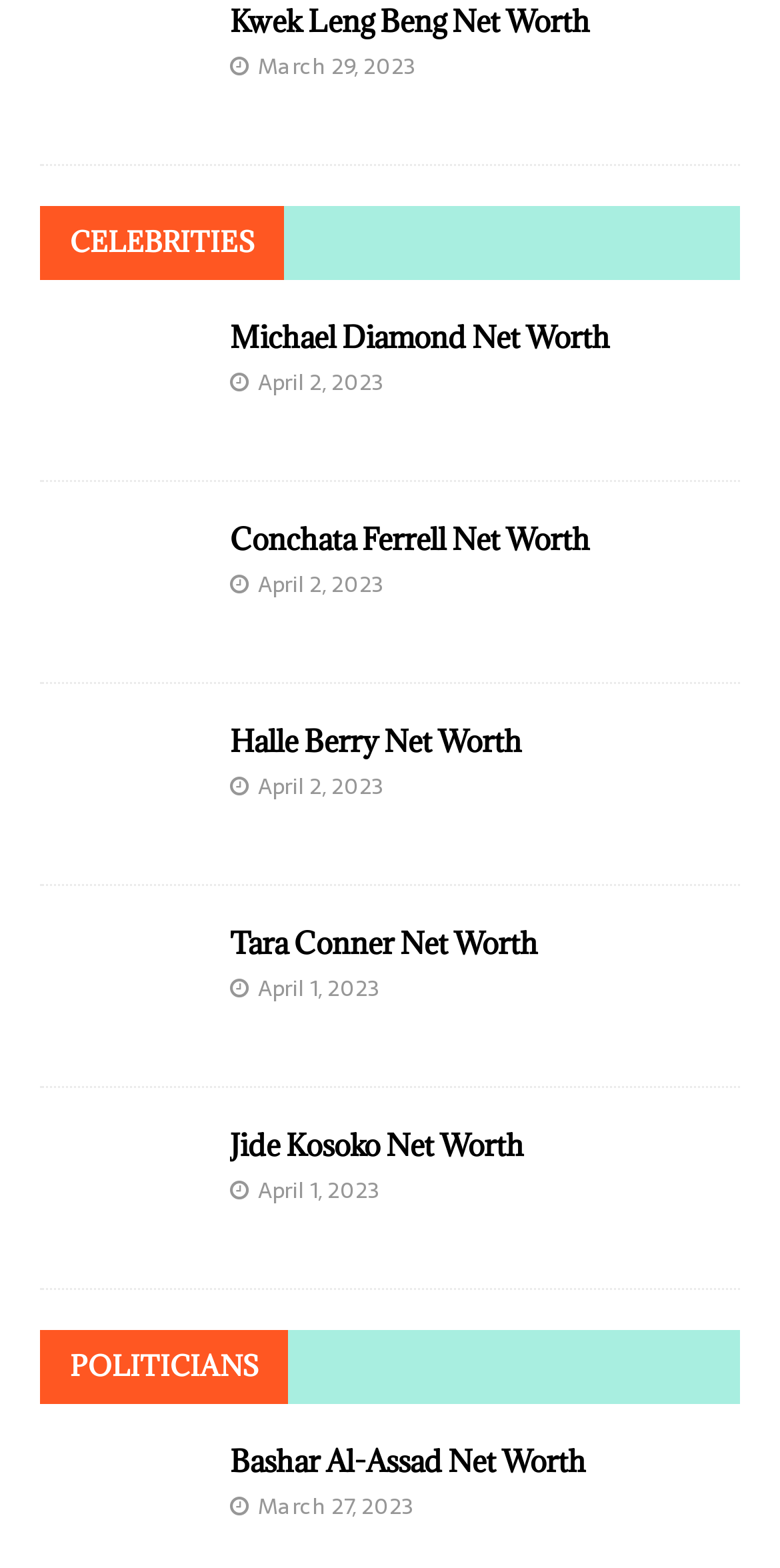What is the category of Kwek Leng Beng?
Based on the image, respond with a single word or phrase.

CELEBRITIES